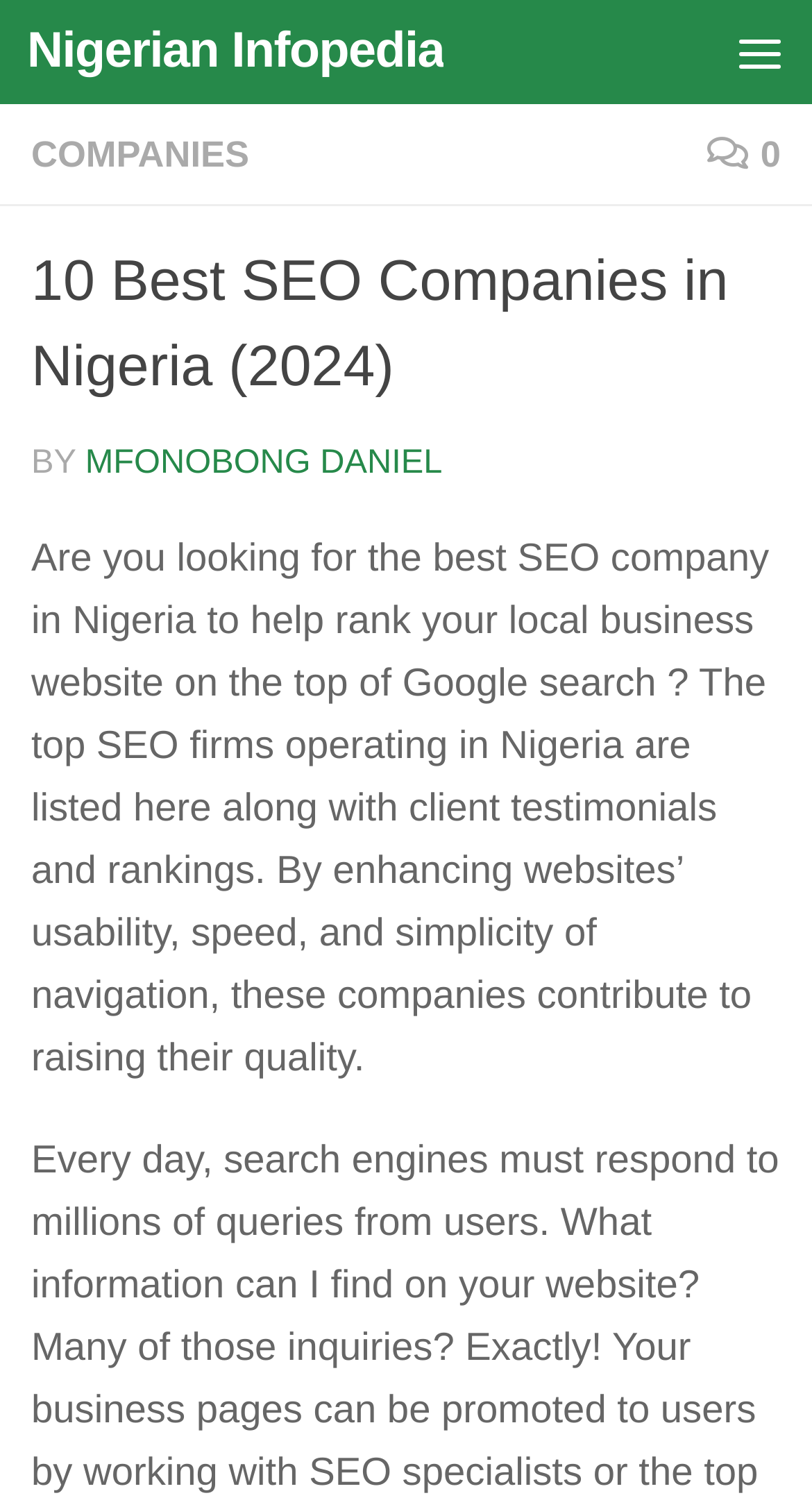Identify and generate the primary title of the webpage.

10 Best SEO Companies in Nigeria (2024)